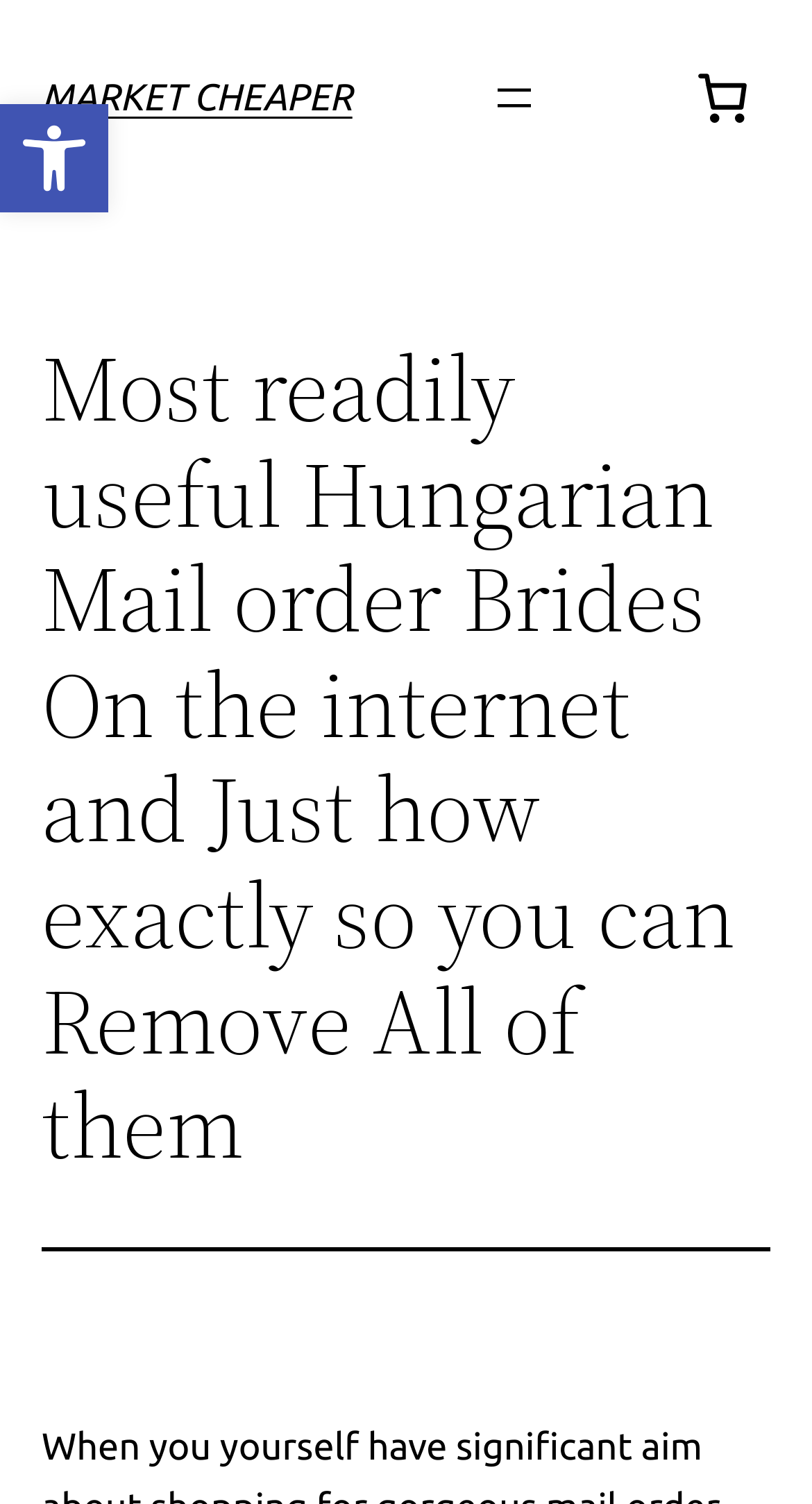What is the orientation of the separator?
Using the image as a reference, deliver a detailed and thorough answer to the question.

I analyzed the separator element, which has an orientation attribute set to 'horizontal'. This means that the separator is oriented horizontally.